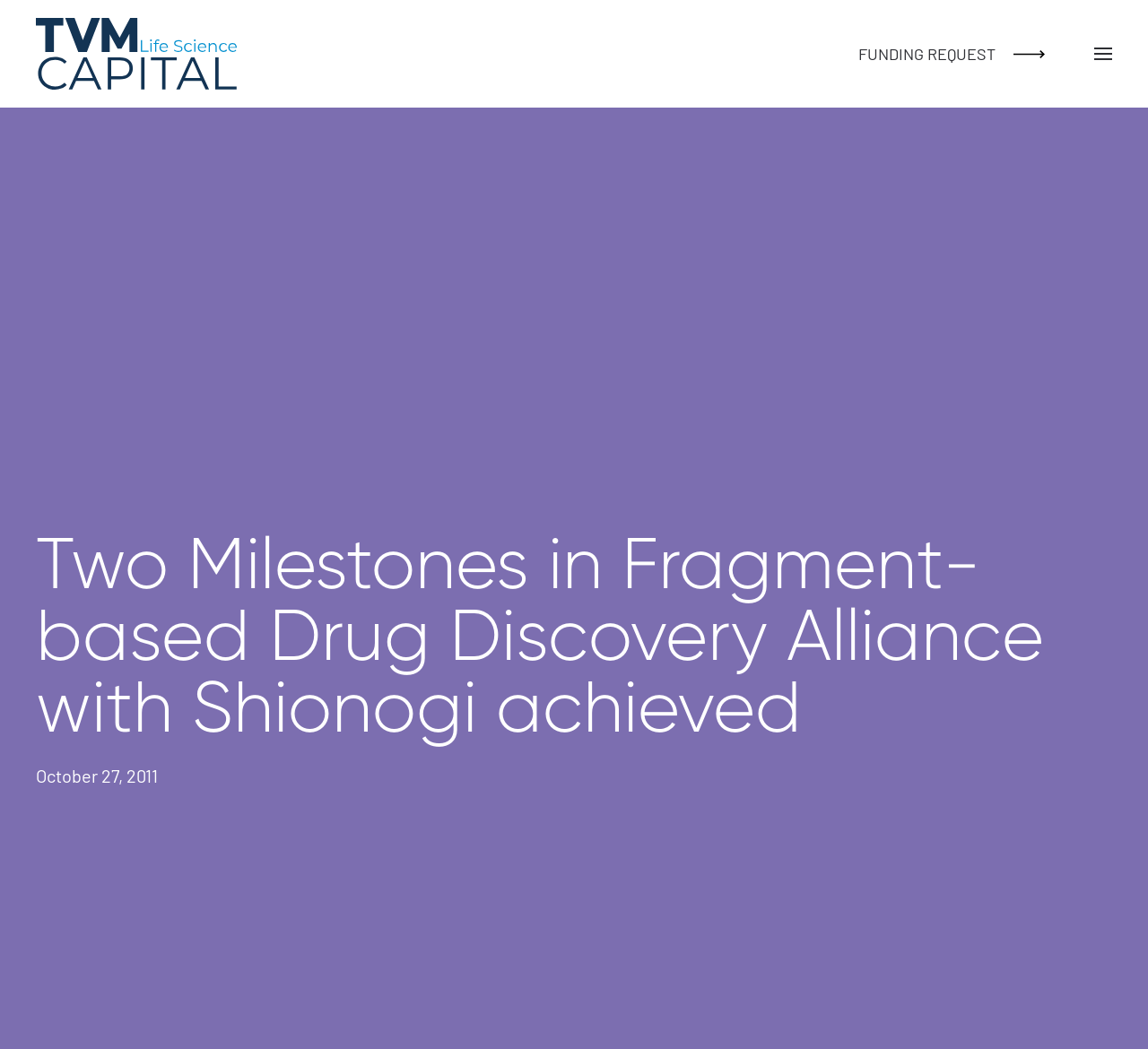Give an in-depth explanation of the webpage layout and content.

The webpage appears to be a news article or press release from Evotec AG, a company listed on the Frankfurt Stock Exchange. At the top left of the page, there is a link to "Skip to main content" and another link to "Back to home" positioned slightly below it. On the top right, there is a button to "Open Menu" accompanied by a small image. 

Below these top-level elements, the main content of the page begins with a prominent heading that reads "Two Milestones in Fragment-based Drug Discovery Alliance with Shionogi achieved". This heading spans almost the entire width of the page. Directly below the heading, there is a date stamp indicating that the article was published on October 27, 2011. 

Additionally, on the top right side of the page, there is a link to "FUNDING REQUEST" positioned above the "Open Menu" button.